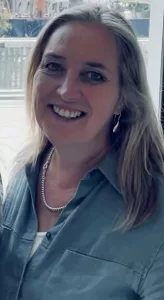Provide a thorough description of the image, including all visible elements.

The image features a friendly and approachable woman with long, light-colored hair, smiling warmly at the camera. She is dressed in a casual blue shirt, which complements her relaxed demeanor. This portrait aligns with the context of her professional role as a naturopath, where she emphasizes compassion and support for her clients' health journeys. Leah is dedicated to helping individuals, particularly those facing health challenges like idiopathic pulmonary fibrosis, achieve optimal wellness through personalized nutrition and lifestyle recommendations. Her smile and inviting expression reflect her commitment to fostering a safe and welcoming environment for her clients.